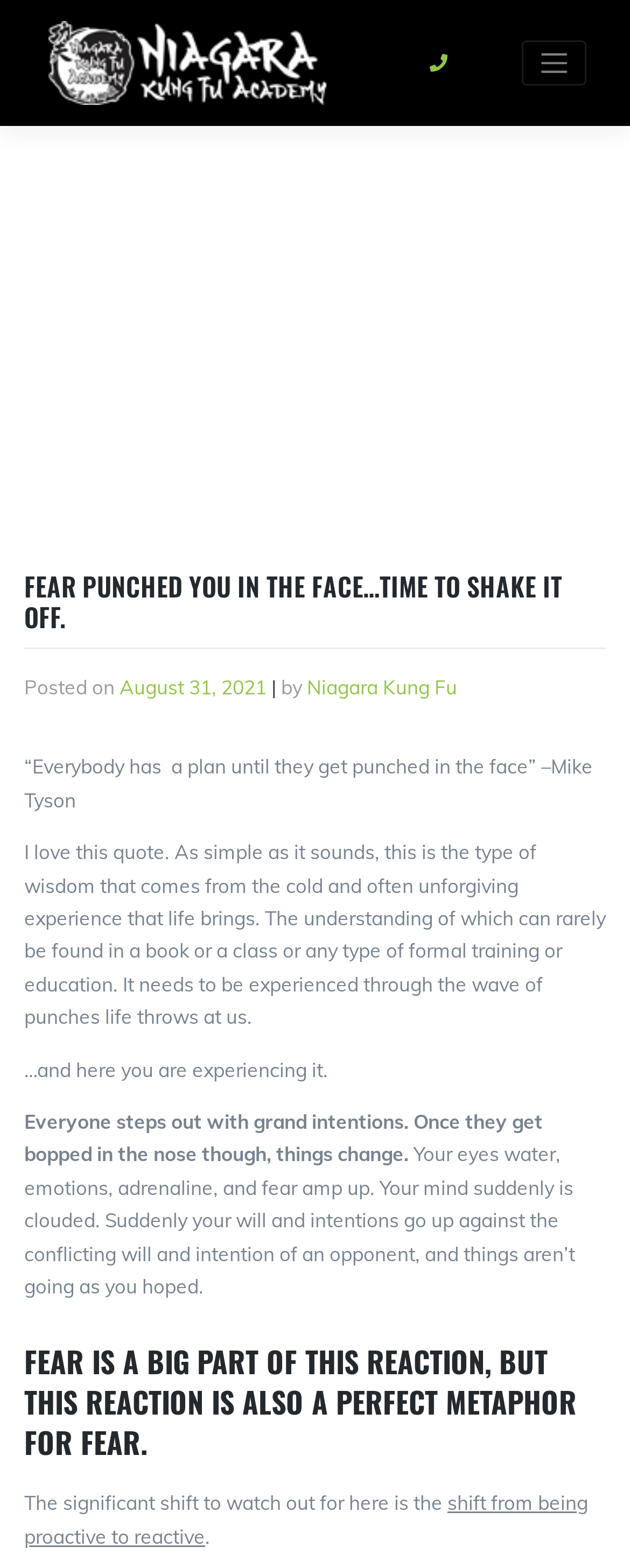Please provide a brief answer to the question using only one word or phrase: 
What is the topic of the article?

Fear and reaction